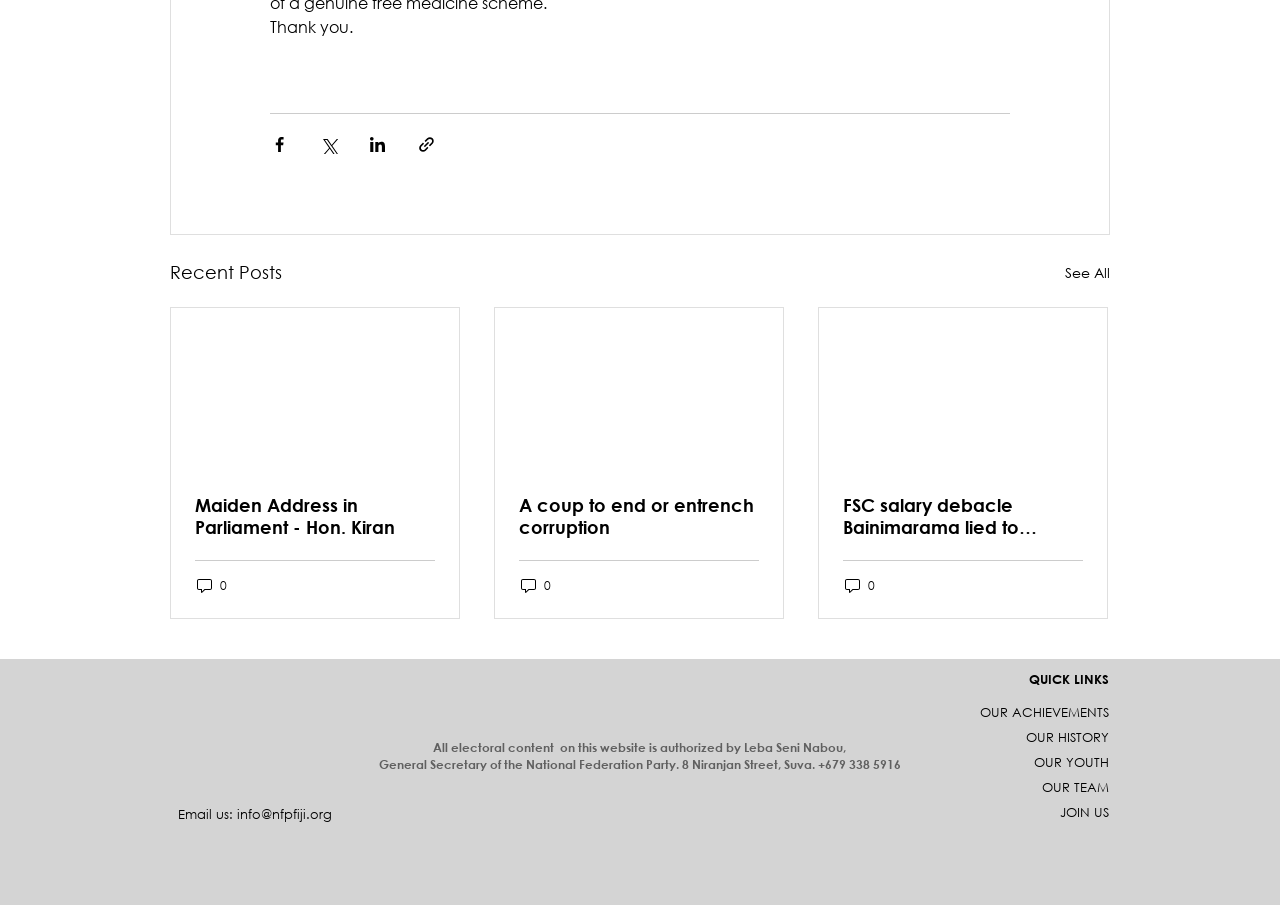Based on the element description, predict the bounding box coordinates (top-left x, top-left y, bottom-right x, bottom-right y) for the UI element in the screenshot: 0

[0.659, 0.636, 0.685, 0.657]